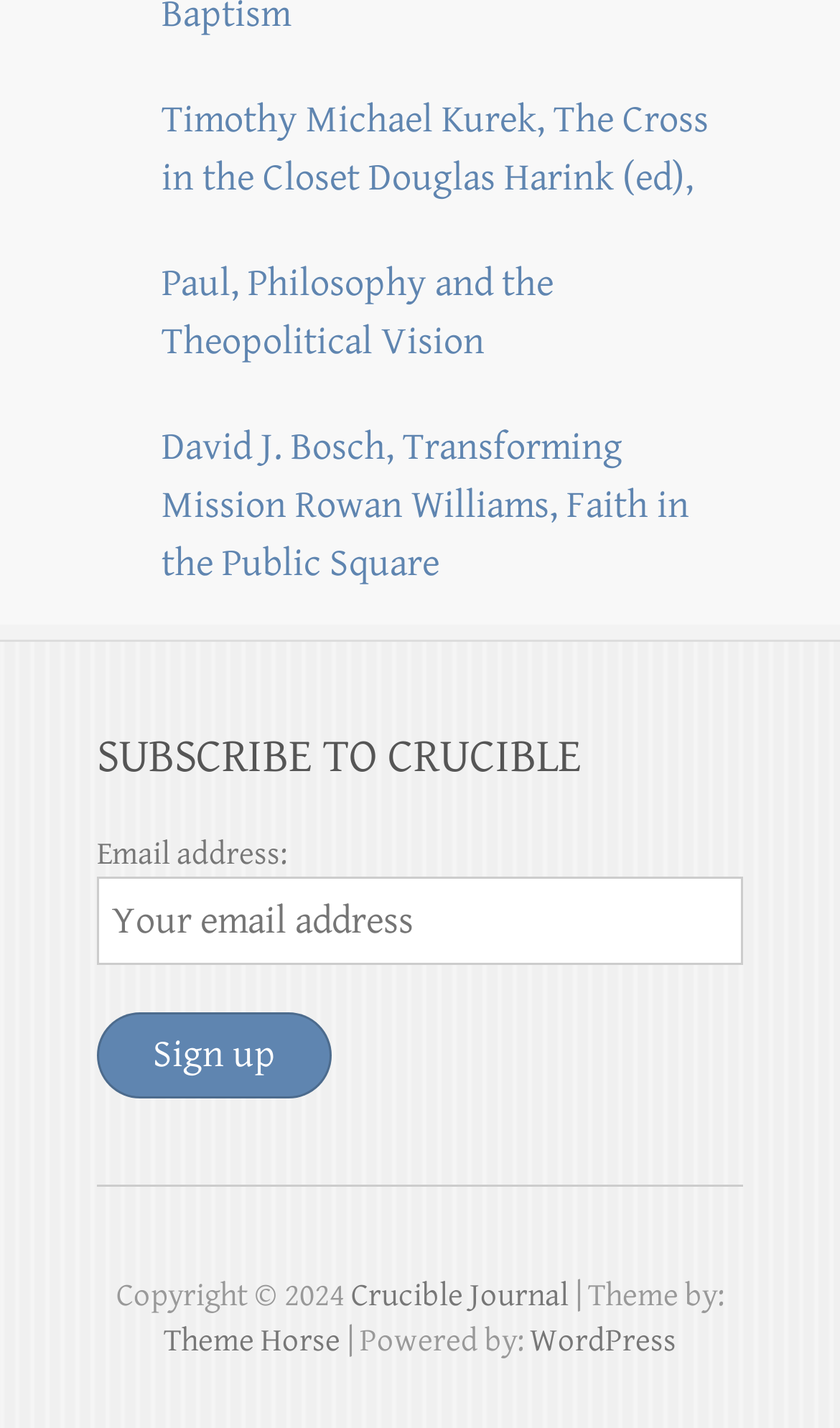What is the purpose of the textbox?
Answer briefly with a single word or phrase based on the image.

Enter email address